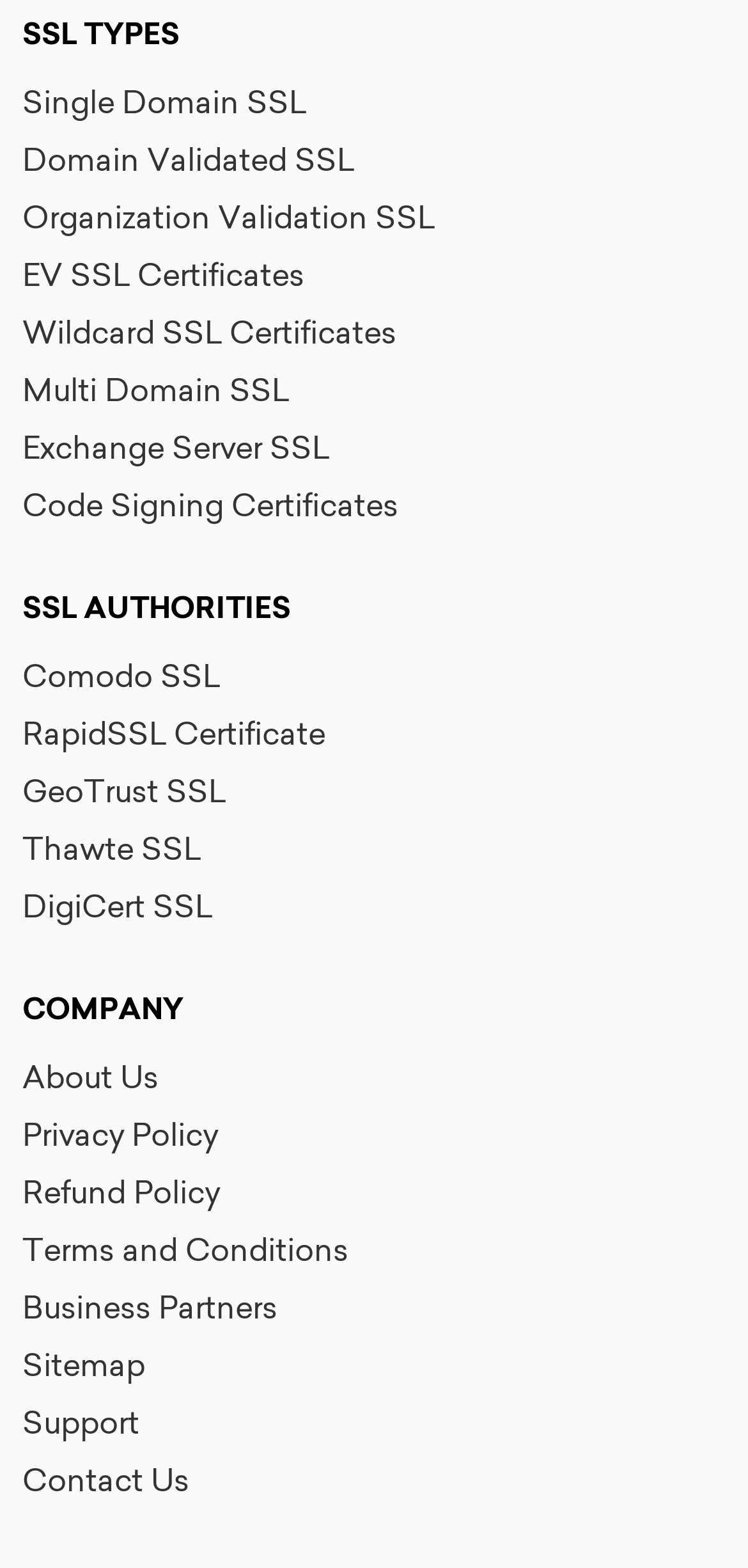Can you pinpoint the bounding box coordinates for the clickable element required for this instruction: "Learn about the company"? The coordinates should be four float numbers between 0 and 1, i.e., [left, top, right, bottom].

[0.03, 0.619, 0.97, 0.669]